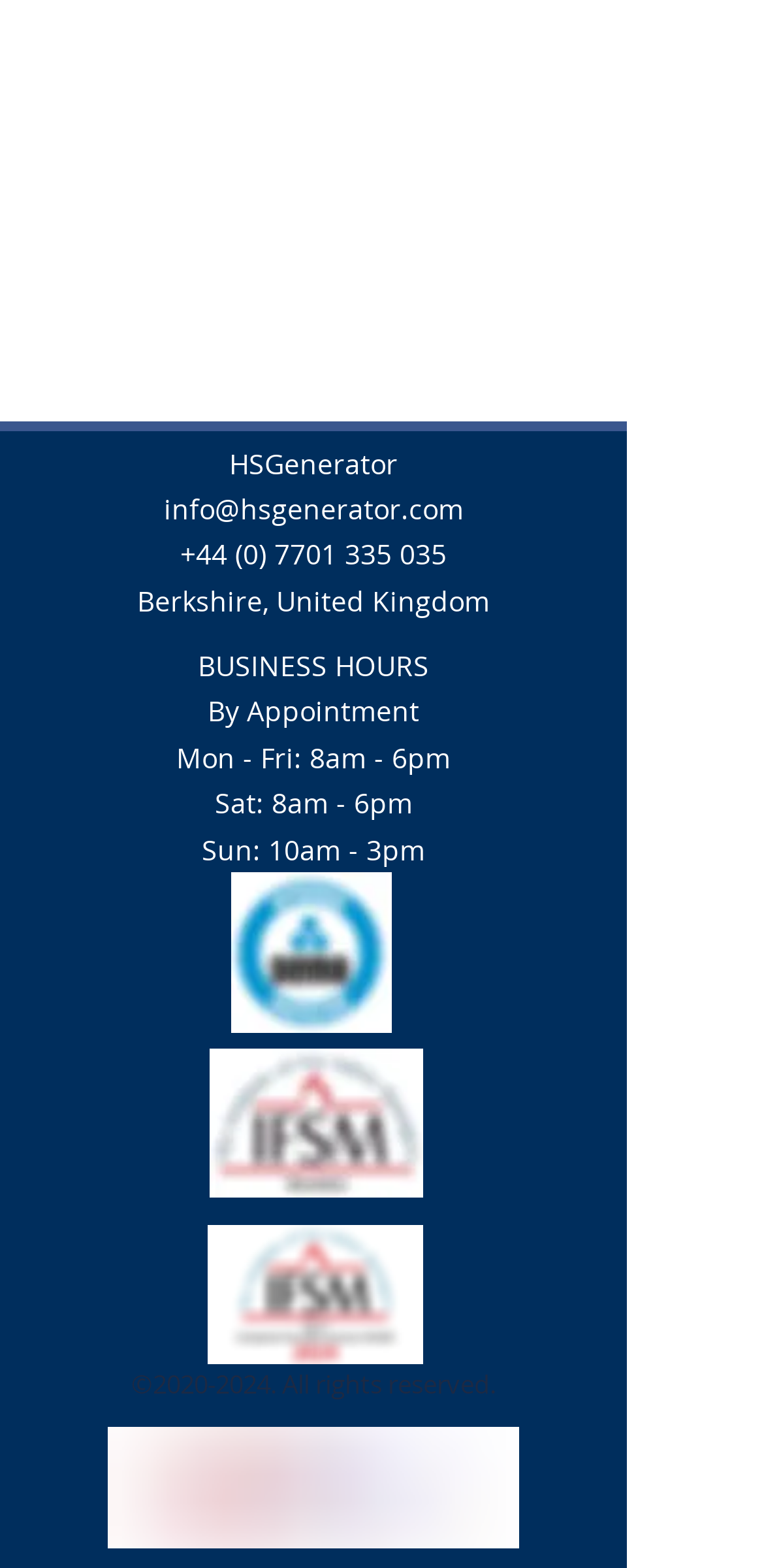What is the copyright year range?
Could you answer the question in a detailed manner, providing as much information as possible?

The copyright year range is '2020-2024' which is mentioned at the bottom of the webpage as a link element with bounding box coordinates [0.2, 0.871, 0.354, 0.894].